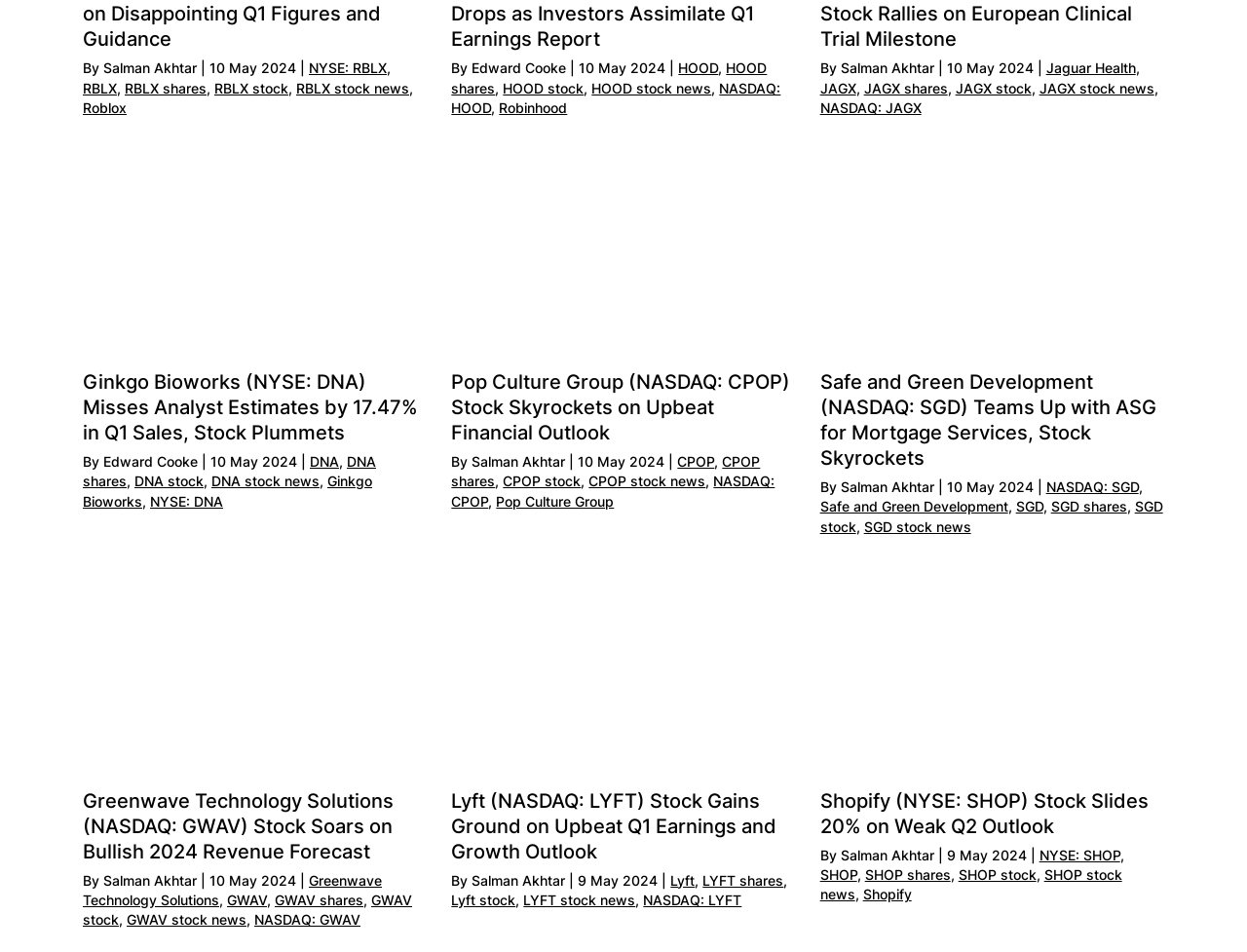Identify the bounding box coordinates for the element that needs to be clicked to fulfill this instruction: "View DNA stock news". Provide the coordinates in the format of four float numbers between 0 and 1: [left, top, right, bottom].

[0.17, 0.497, 0.256, 0.514]